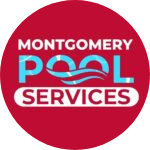What is the font color of 'MONTGOMERY'?
Please give a detailed and elaborate answer to the question based on the image.

The words 'MONTGOMERY' are presented in bold white lettering at the top of the logo, providing a clear and prominent display of the company's name.